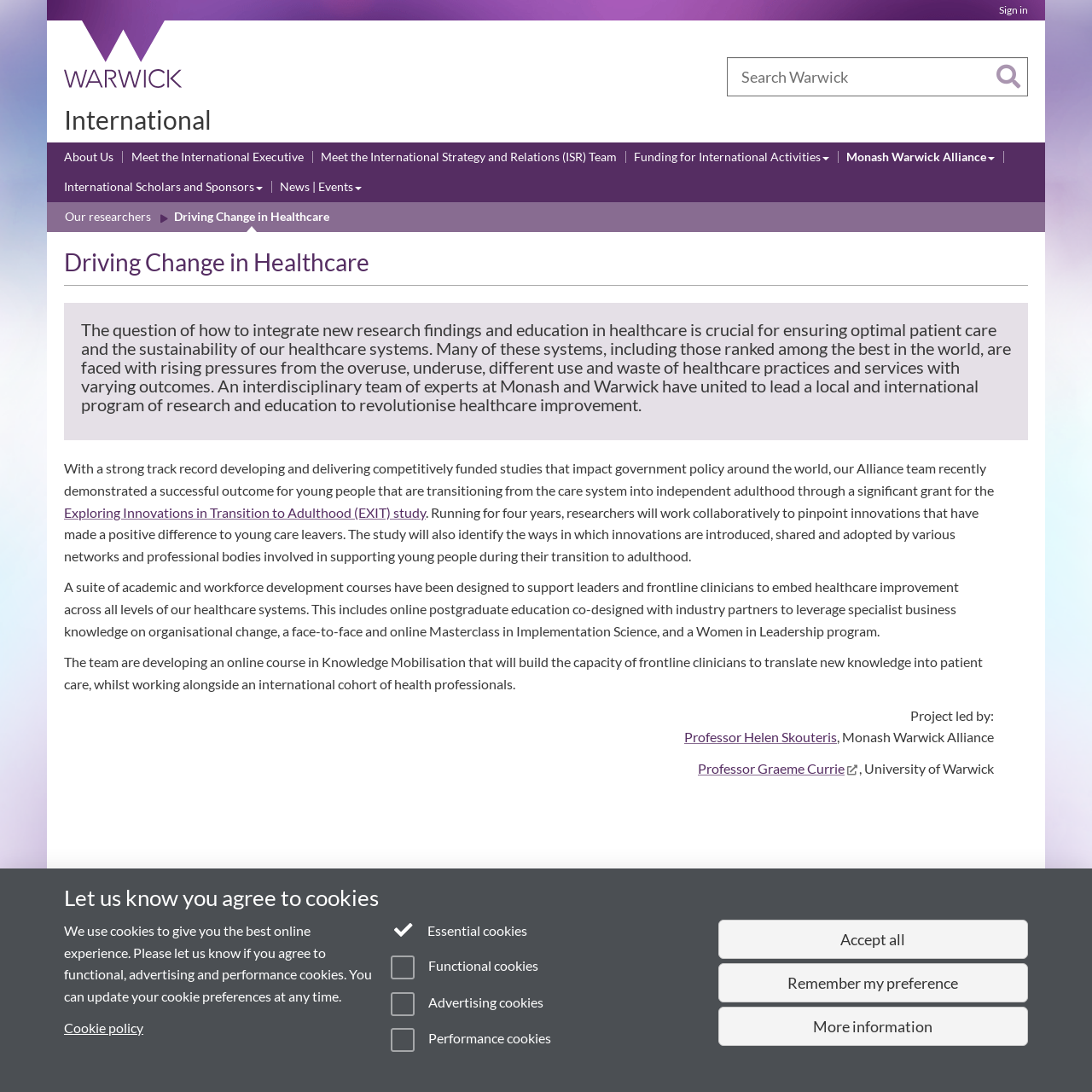How can I contact the page owner?
Using the image, give a concise answer in the form of a single word or short phrase.

Email Laura Heathfield